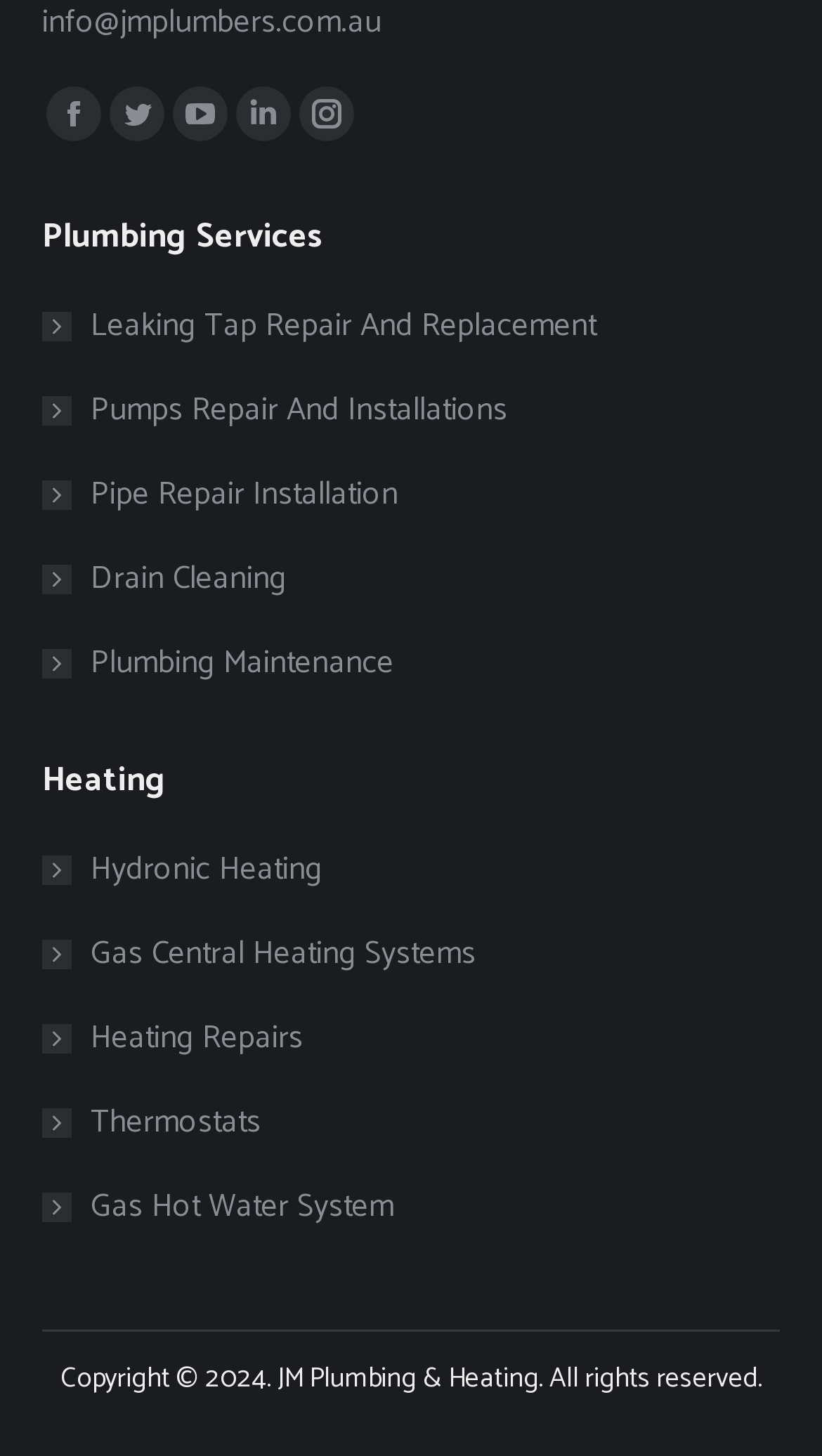Point out the bounding box coordinates of the section to click in order to follow this instruction: "Learn about Leaking Tap Repair And Replacement".

[0.051, 0.204, 0.726, 0.243]